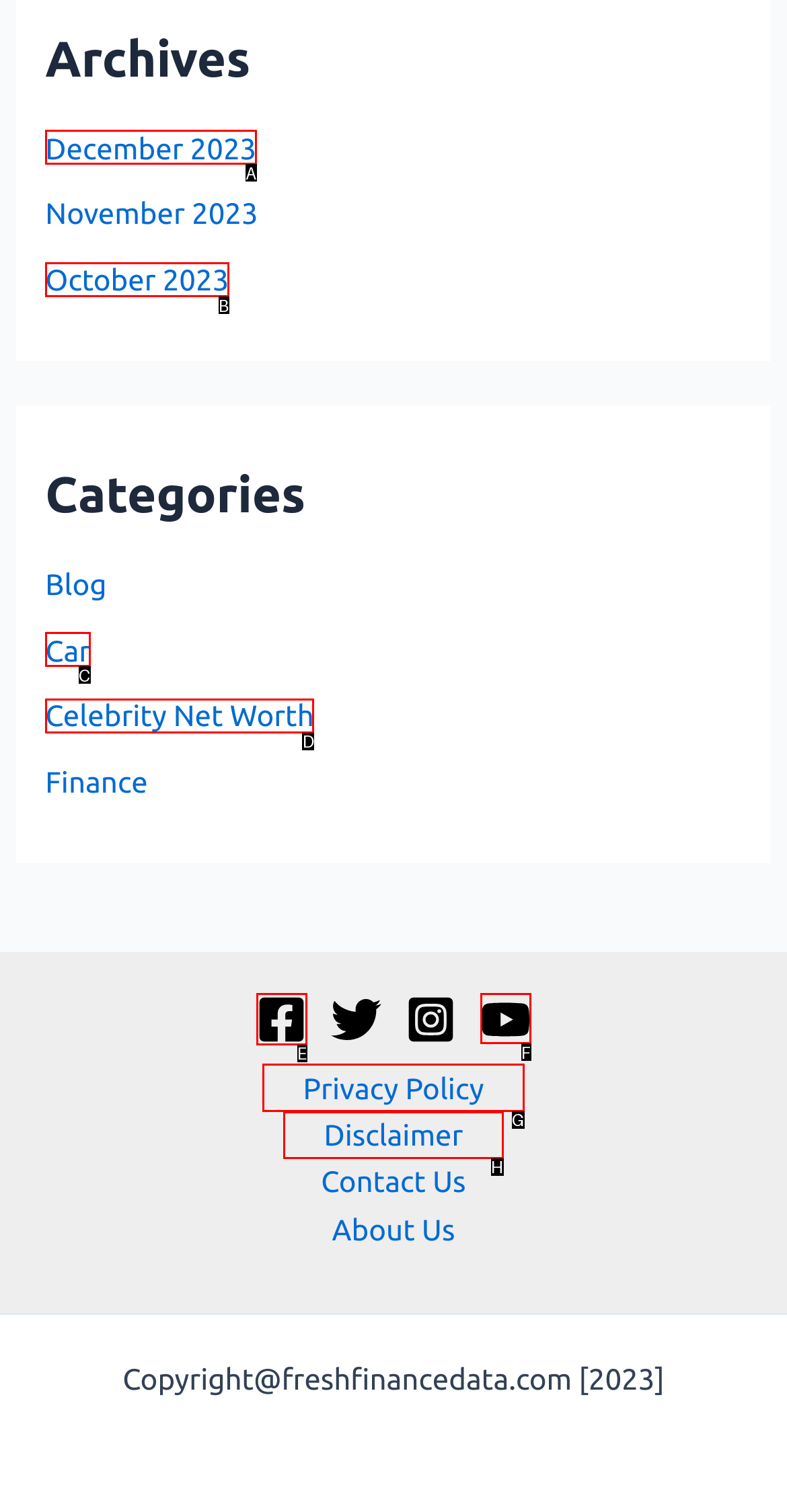What option should I click on to execute the task: visit Facebook? Give the letter from the available choices.

E